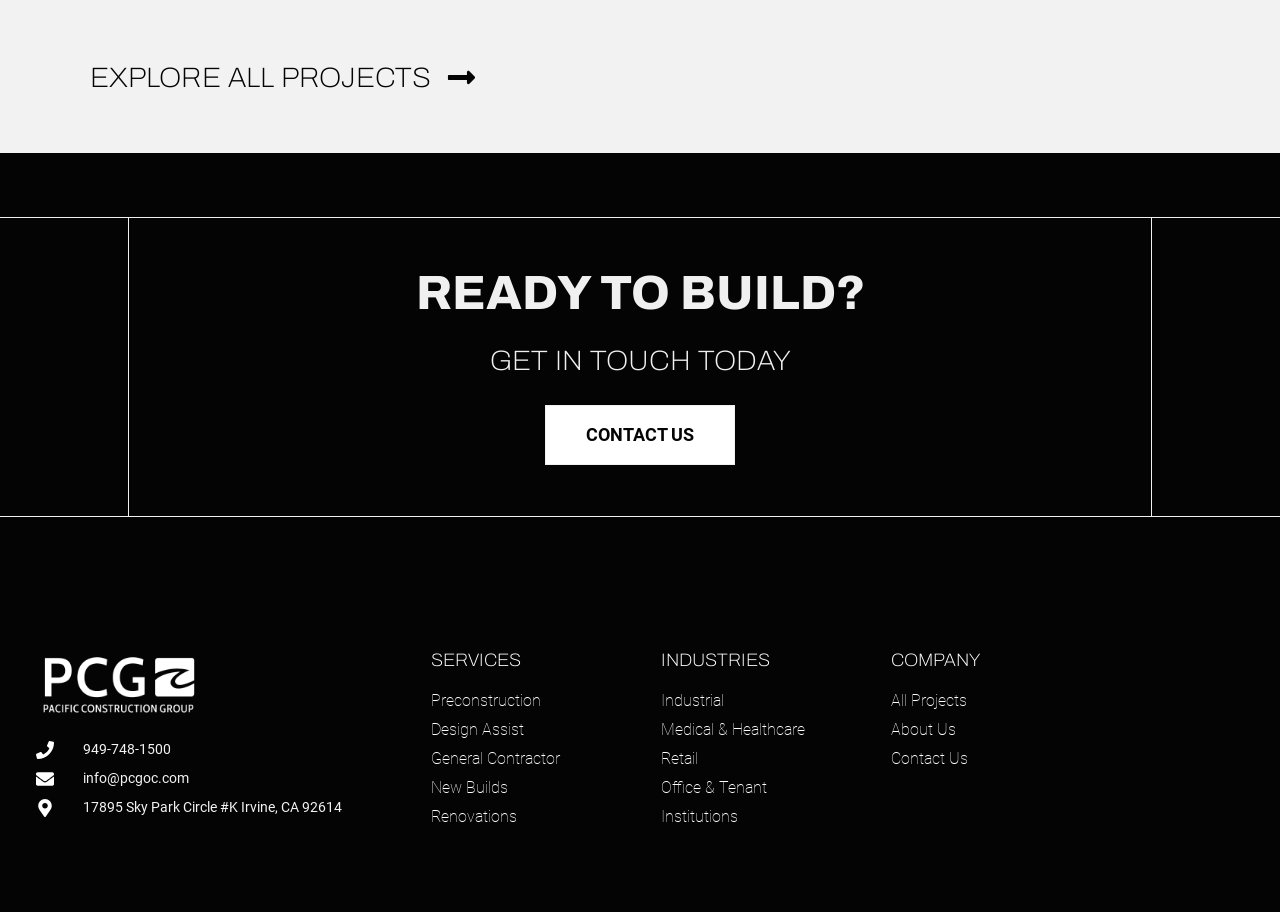Based on the provided description, "Contact Us", find the bounding box of the corresponding UI element in the screenshot.

[0.426, 0.444, 0.574, 0.51]